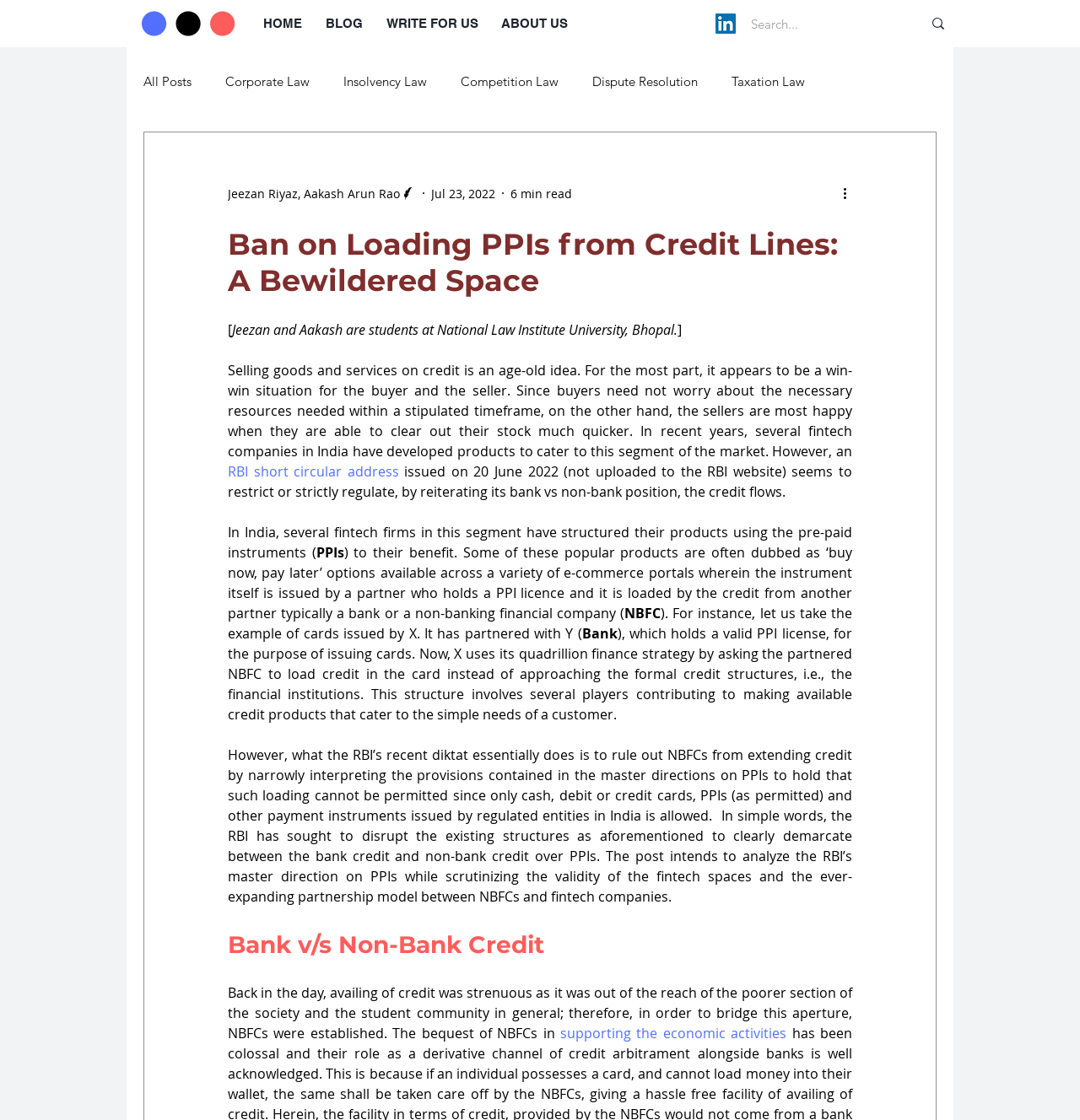Please specify the bounding box coordinates of the clickable region to carry out the following instruction: "Click on the 'The complete process of GoDaddy email login' link". The coordinates should be four float numbers between 0 and 1, in the format [left, top, right, bottom].

None